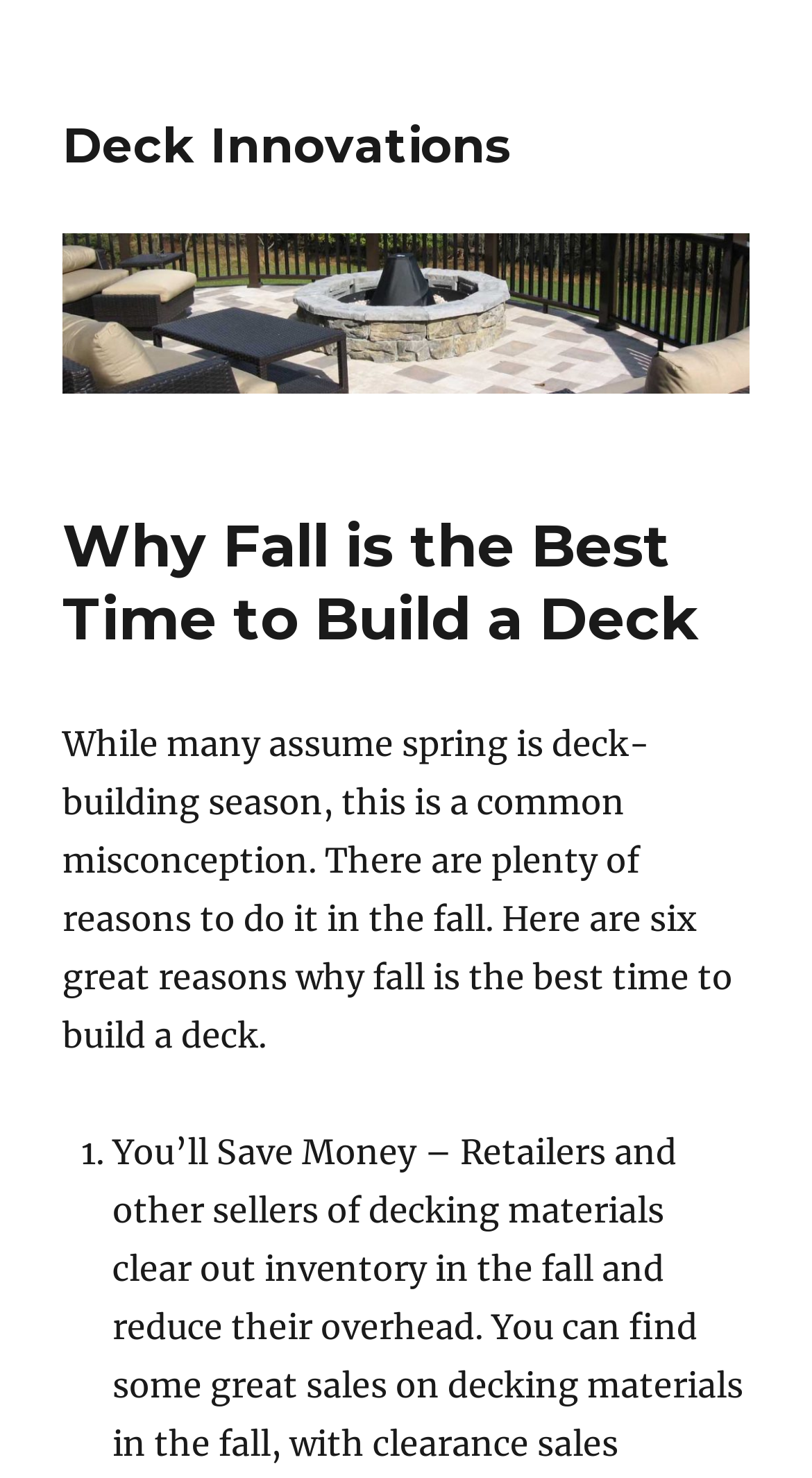What is the main heading of this webpage? Please extract and provide it.

Why Fall is the Best Time to Build a Deck